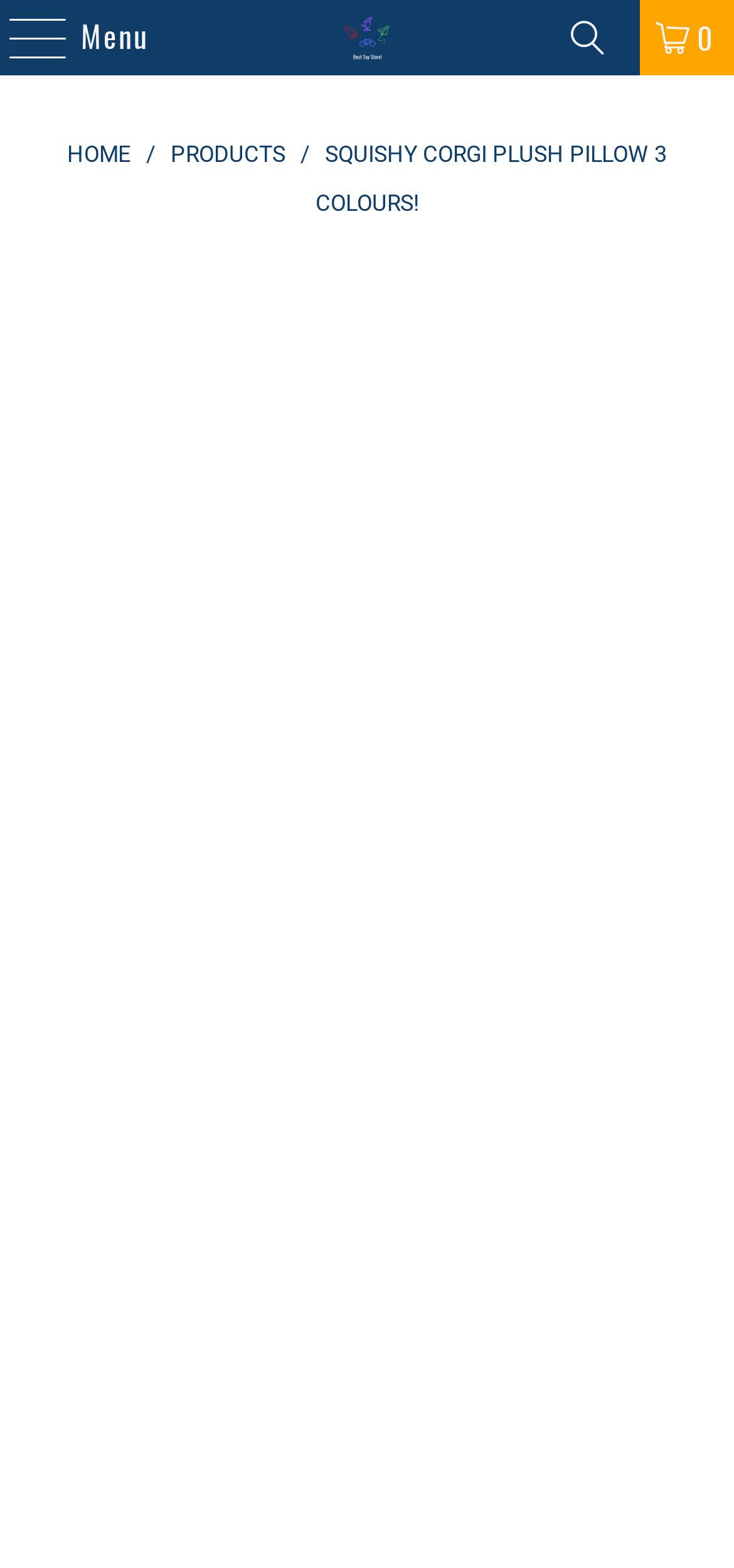Is there a menu on the webpage?
Answer the question with a single word or phrase, referring to the image.

Yes